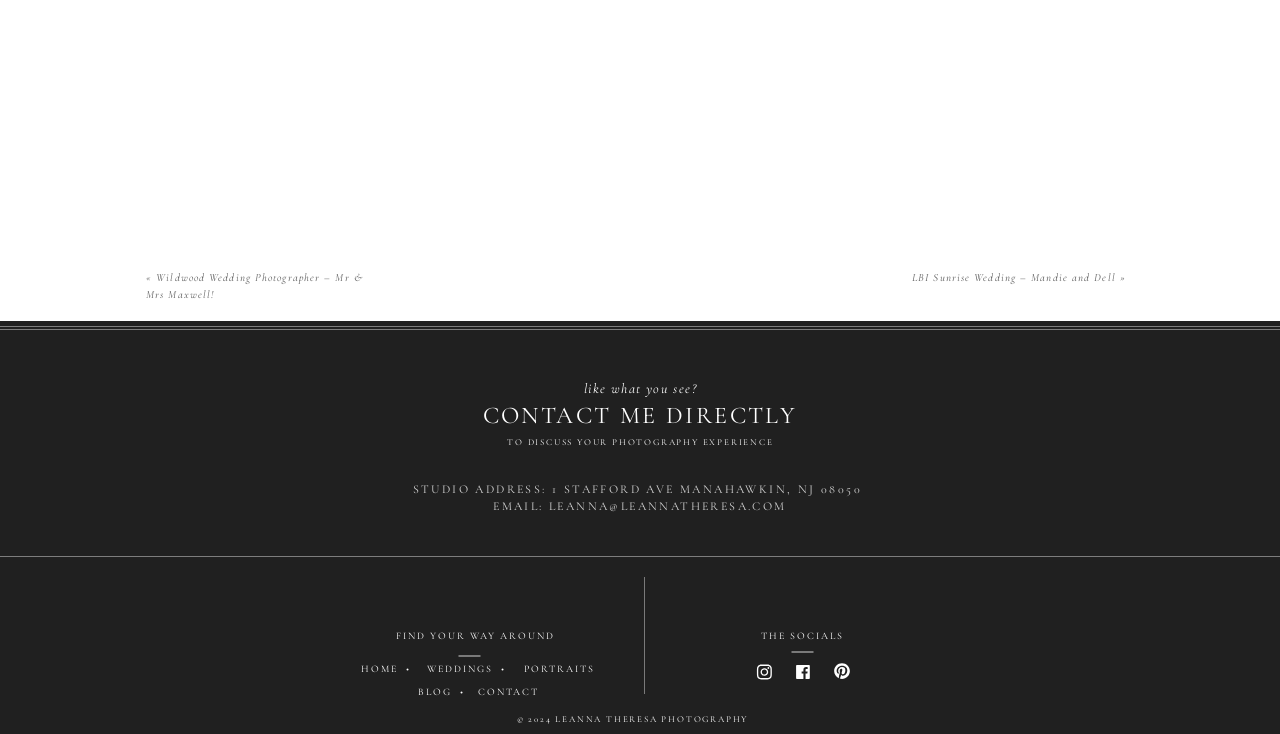Please give a succinct answer to the question in one word or phrase:
What is the photographer's studio address?

1 Stafford Ave Manahawkin, NJ 08050